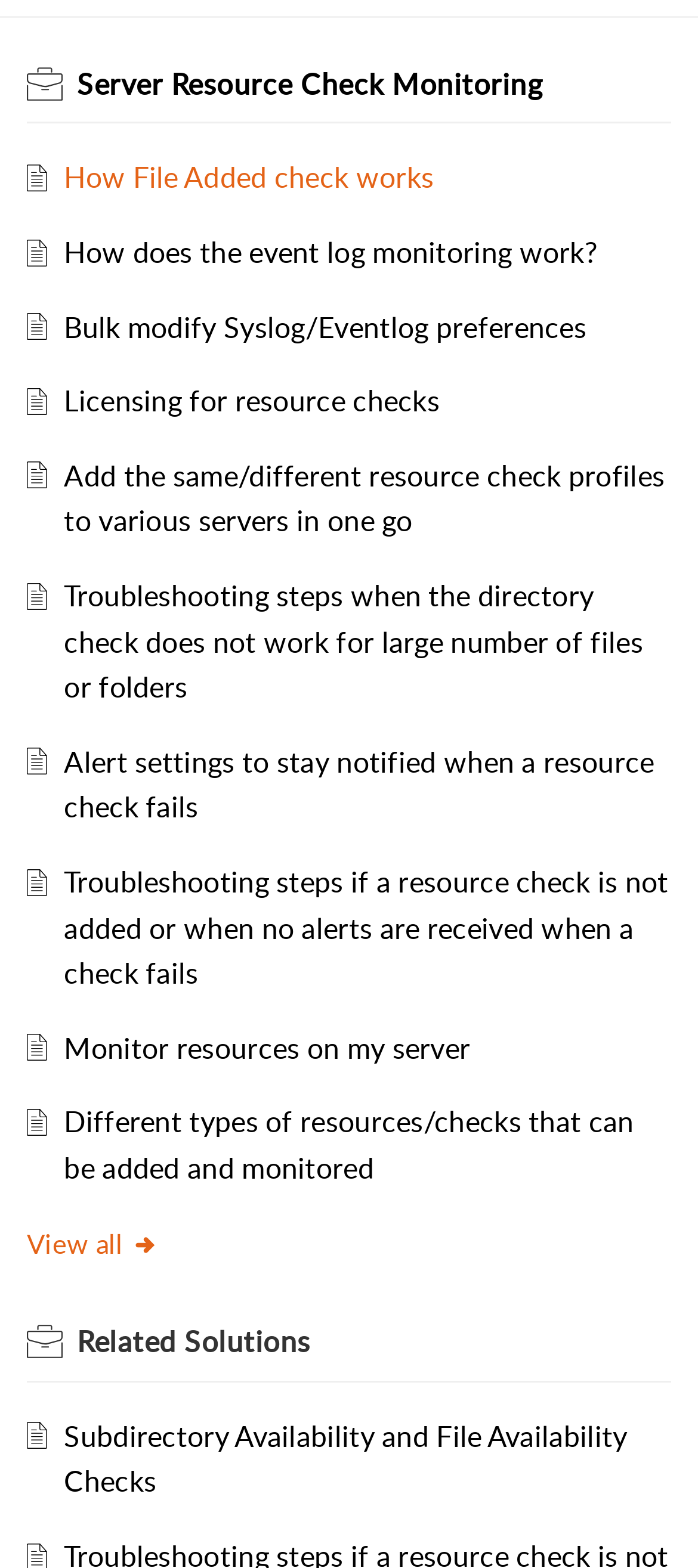Locate the bounding box coordinates for the element described below: "Monitor resources on my server". The coordinates must be four float values between 0 and 1, formatted as [left, top, right, bottom].

[0.092, 0.656, 0.674, 0.681]